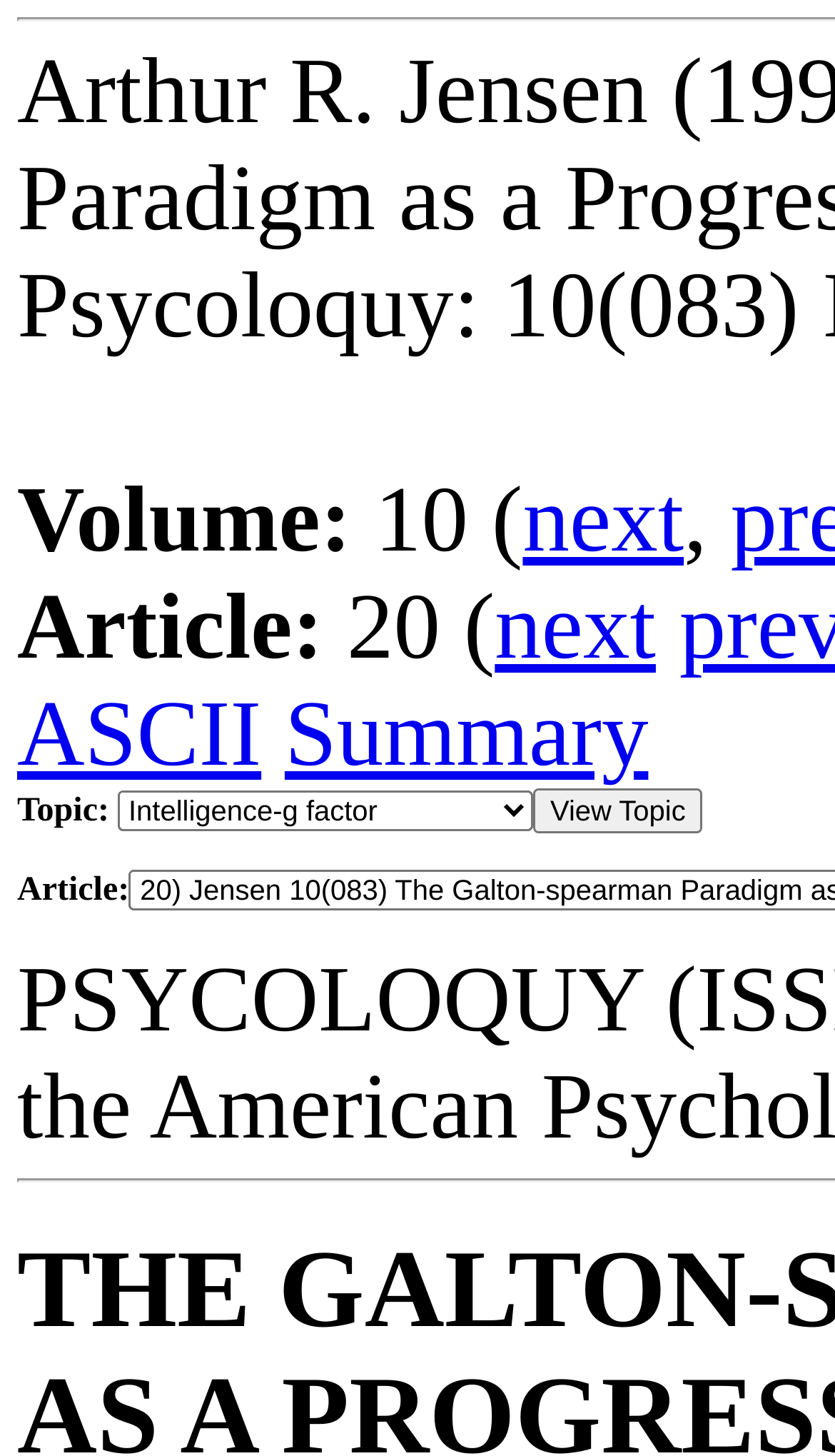Generate a detailed explanation of the webpage's features and information.

The webpage appears to be an article page, specifically displaying an article titled "The Galton-spearman Paradigm as a Progressive Research Program" in Psycoloquy Volume 10, Issue 083.

At the top, there is a section displaying the volume and issue number, with the text "Volume: 10" and a "next" link to the right. Below this section, there is another section showing the article number, with the text "Article: 20" and another "next" link to the right.

To the right of the volume and issue number section, there are two links, "ASCII" and "Summary", which are likely options for viewing the article content.

Further down, there is a section labeled "Topic:", with a combobox to select a topic and a "View Topic" button to the right.

The overall layout of the webpage is organized, with clear headings and concise text, making it easy to navigate and find specific information.